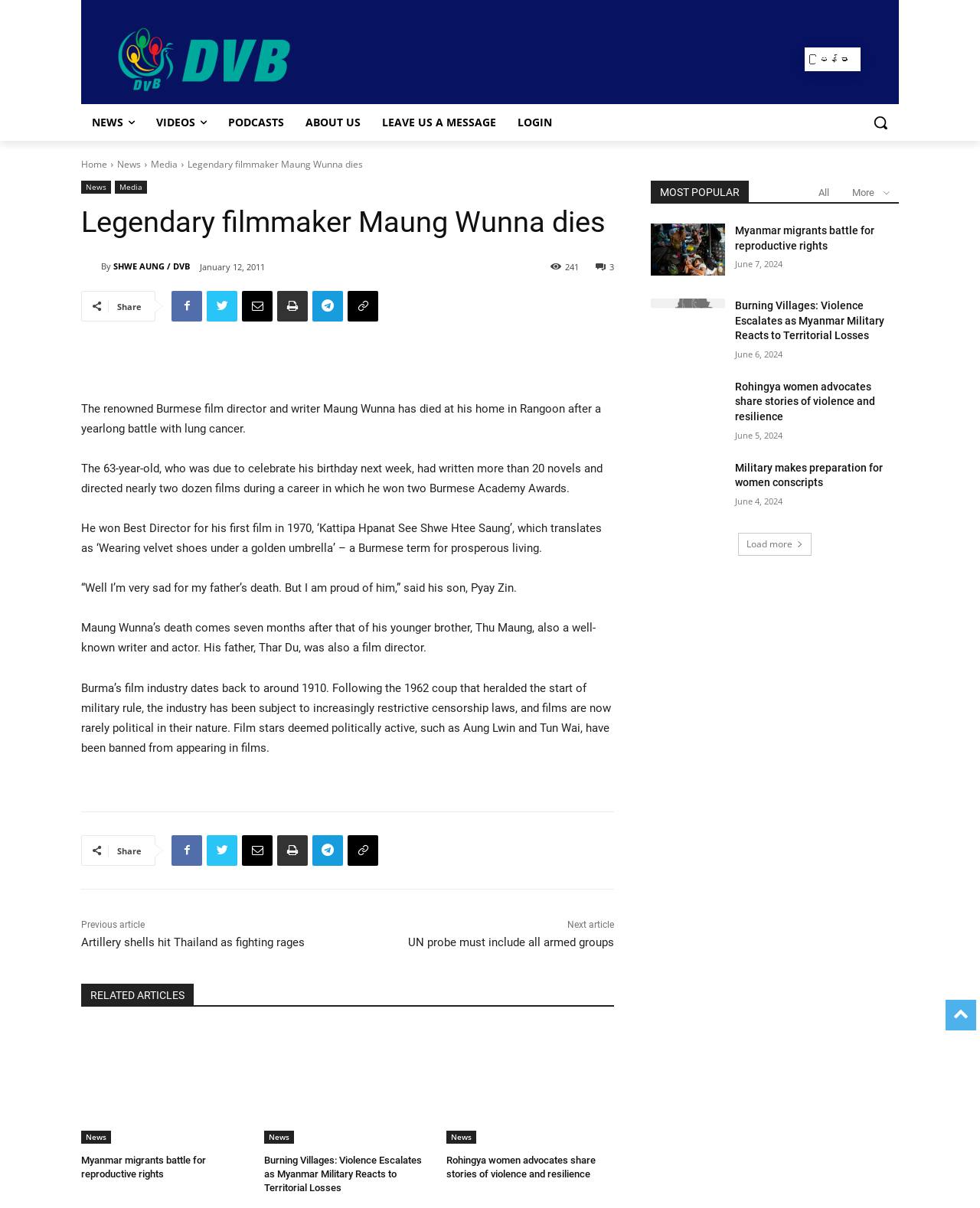What is the name of the deceased filmmaker?
Look at the screenshot and respond with a single word or phrase.

Maung Wunna